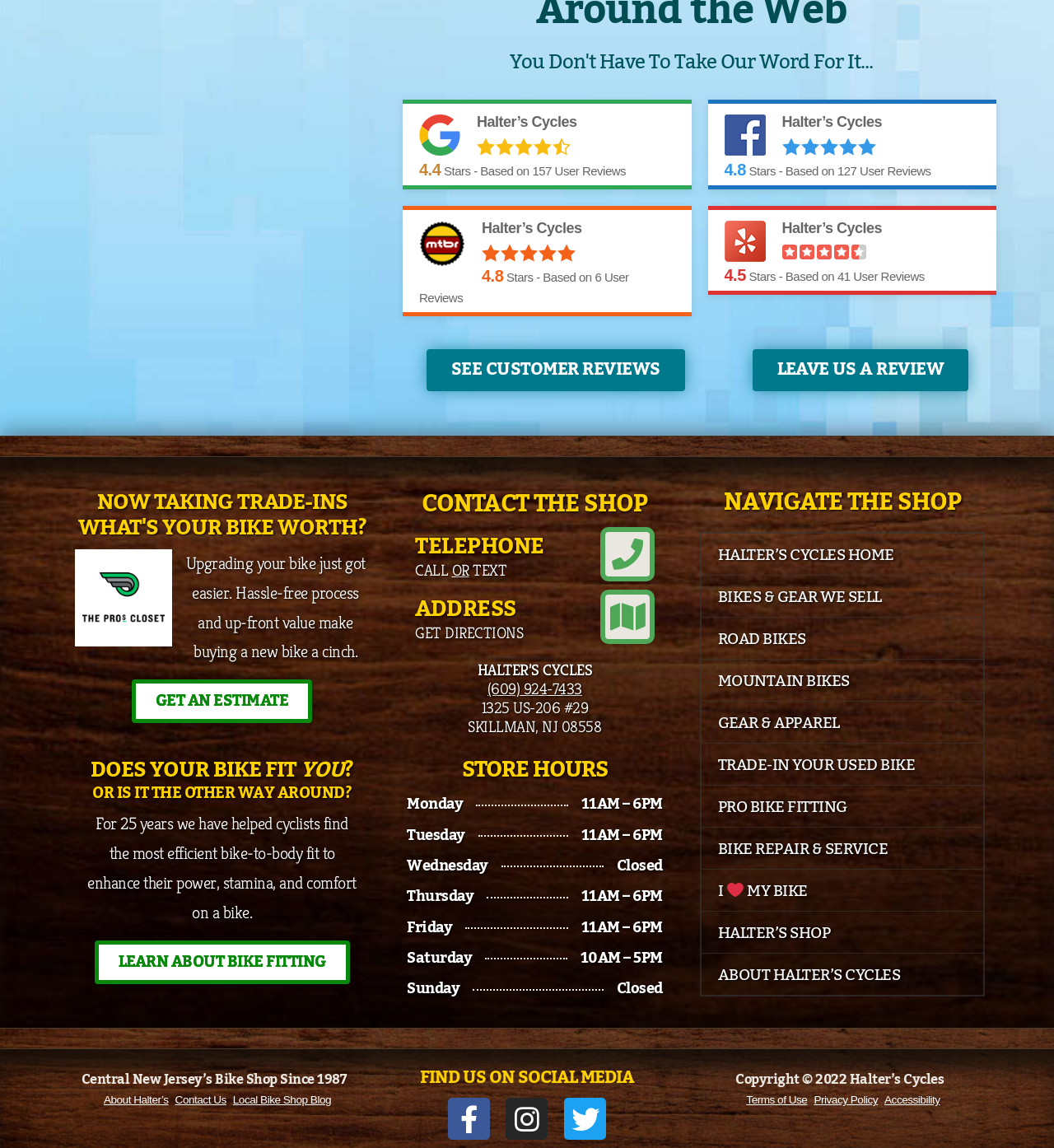Based on the image, provide a detailed response to the question:
What is the process to trade in a bike?

I found the process by looking at the section 'NOW TAKING TRADE-INS WHAT'S YOUR BIKE WORTH?' which mentions that the process is hassle-free and provides up-front value, and there is a link to 'GET AN ESTIMATE'.